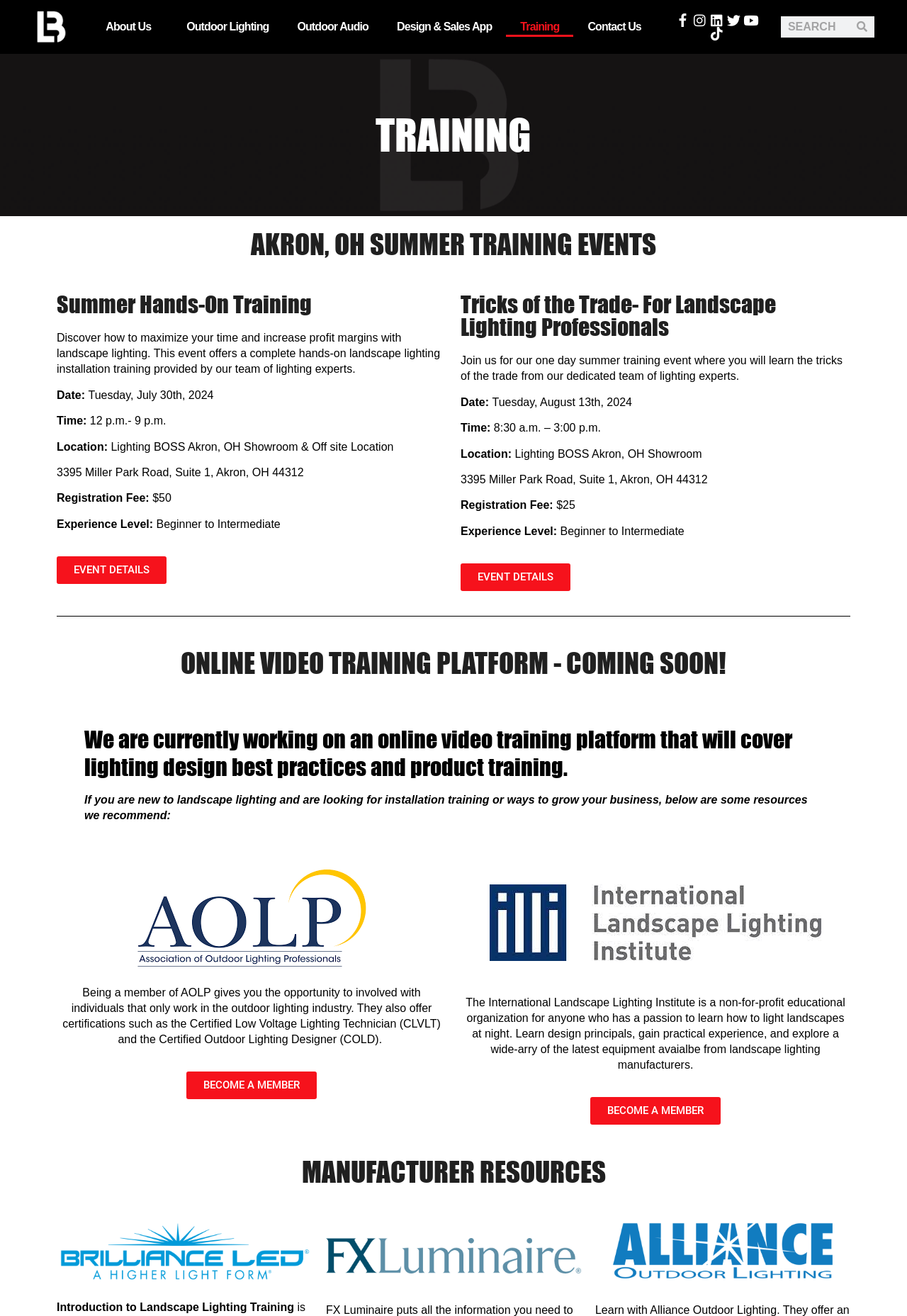How many training events are listed on this page?
Based on the screenshot, answer the question with a single word or phrase.

2